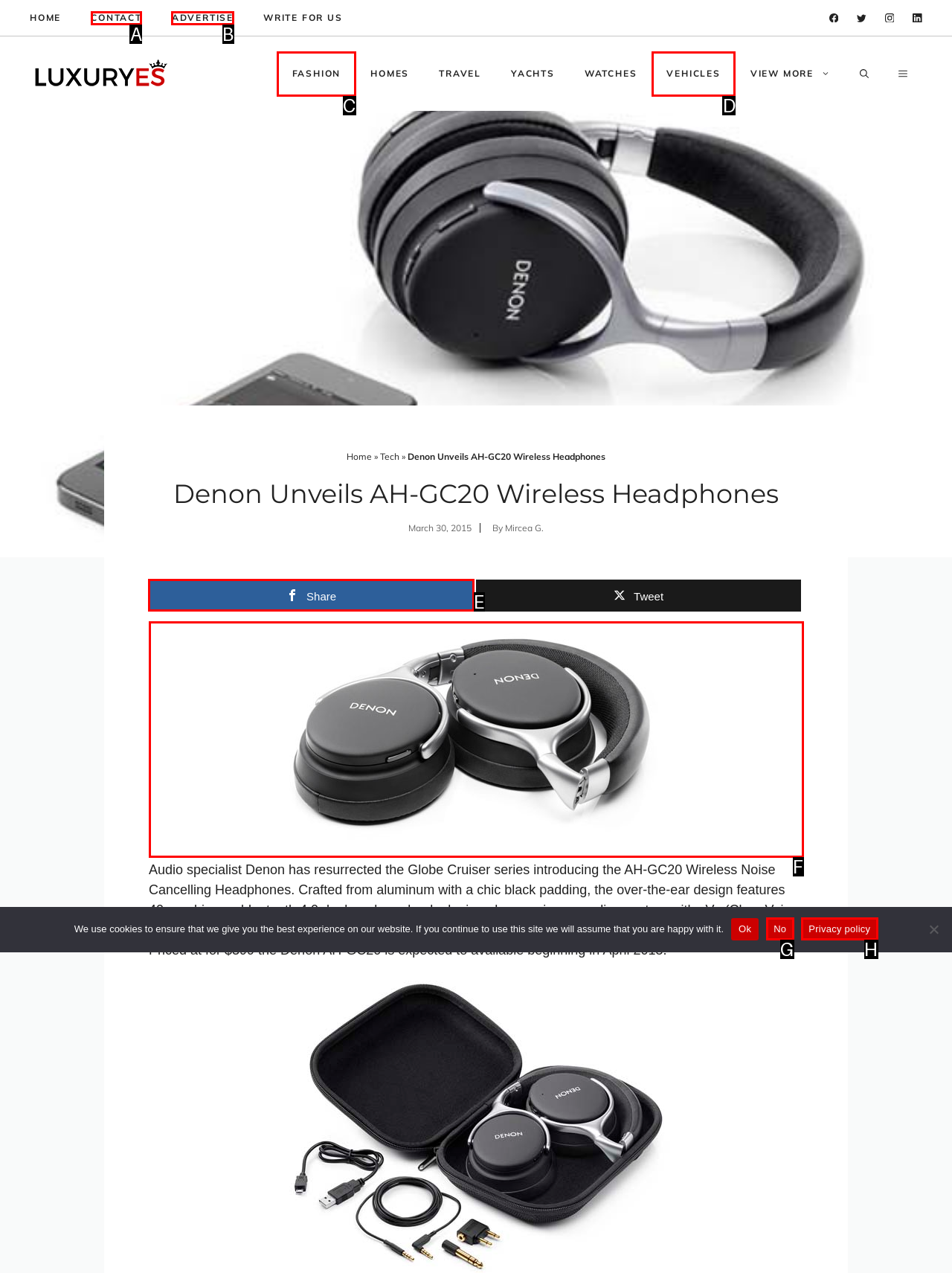Determine which HTML element to click on in order to complete the action: Share the article.
Reply with the letter of the selected option.

E